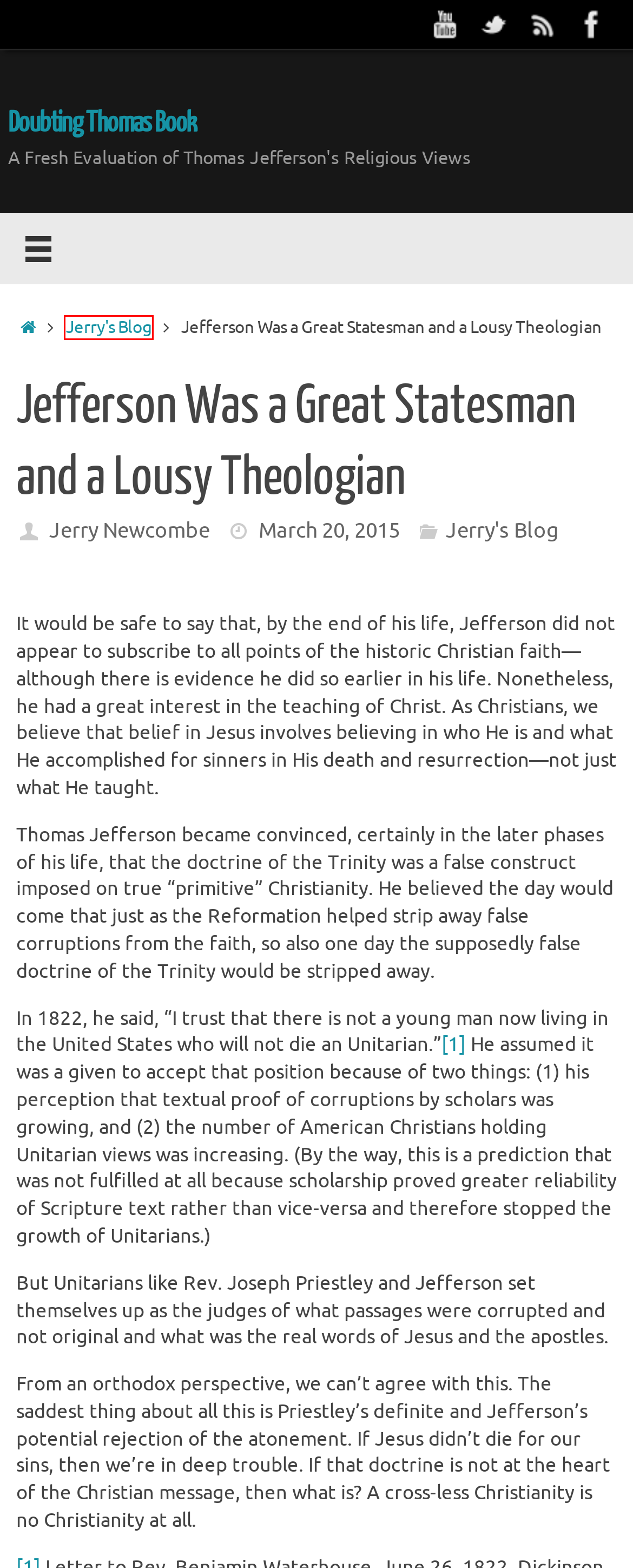You have a screenshot of a webpage where a red bounding box highlights a specific UI element. Identify the description that best matches the resulting webpage after the highlighted element is clicked. The choices are:
A. Jerry’s Blog – Doubting Thomas Book
B. Praise for DOUBTING THOMAS – Doubting Thomas Book
C. Doubting Thomas Book – A Fresh Evaluation of Thomas Jefferson's Religious Views
D. Mark’s Blog – Doubting Thomas Book
E. DOUBTING THOMAS Book – Doubting Thomas Book
F. Jerry Newcombe – Doubting Thomas Book
G. Trinity – Doubting Thomas Book
H. Benjamin Waterhouse – Doubting Thomas Book

A